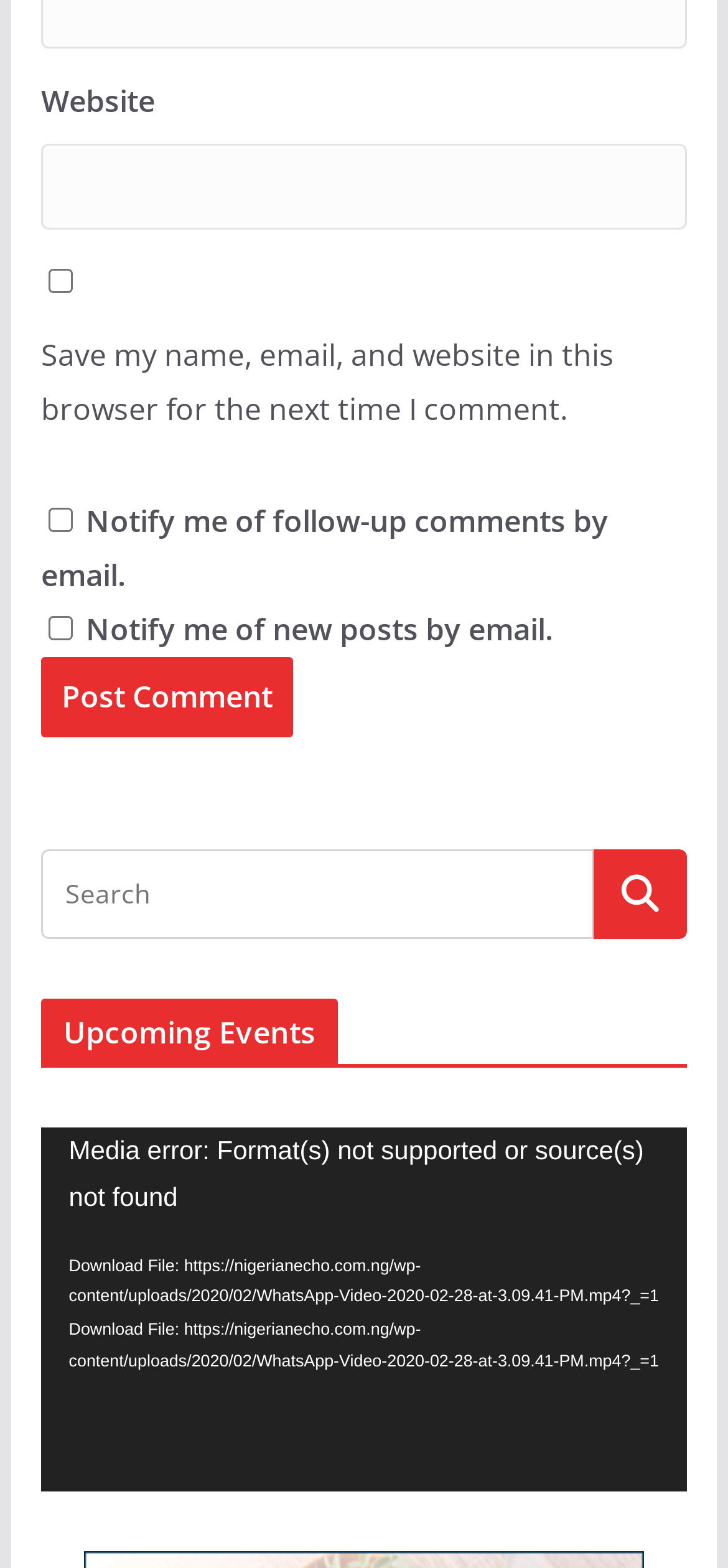What is the purpose of the button 'Post Comment'?
Provide an in-depth and detailed answer to the question.

The button 'Post Comment' is located below the textbox for entering comments, suggesting that it is related to submitting a comment. Its purpose is to allow users to post their comments after filling out the comment form.